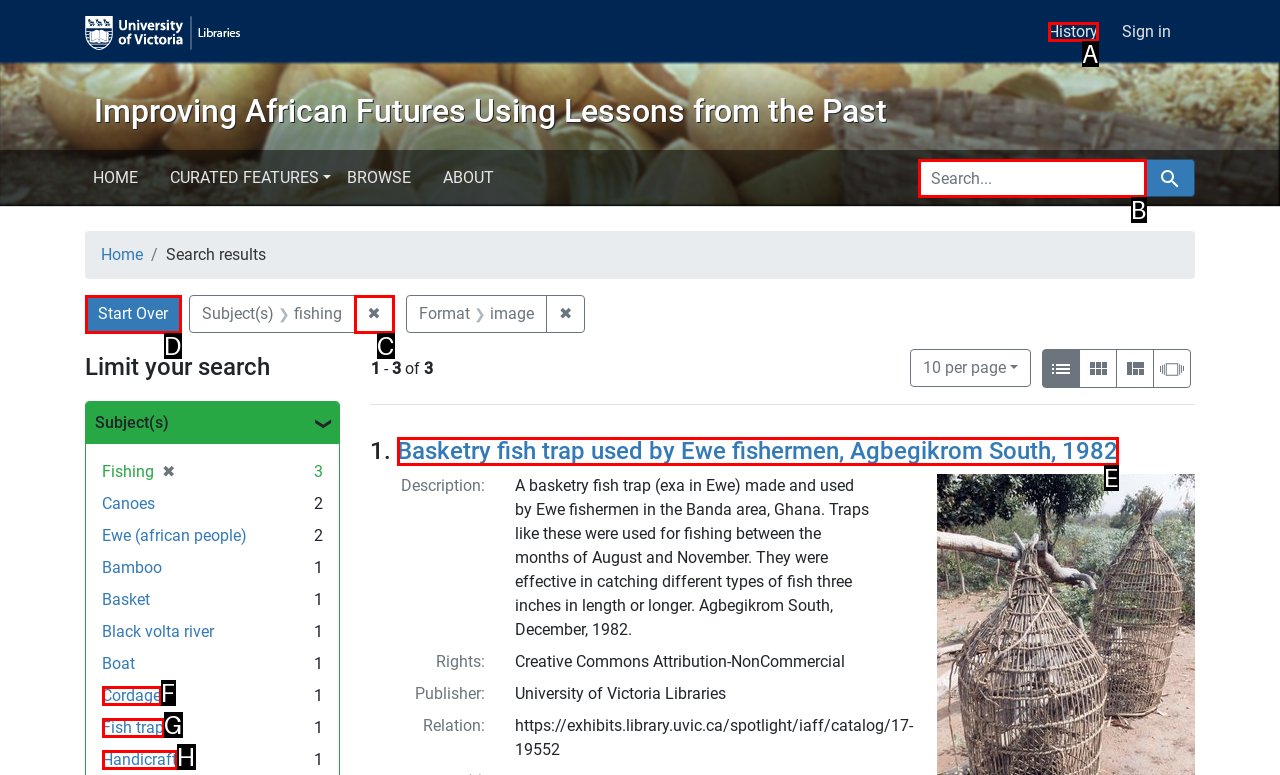Identify the correct choice to execute this task: Remove constraint Subject(s): fishing
Respond with the letter corresponding to the right option from the available choices.

C